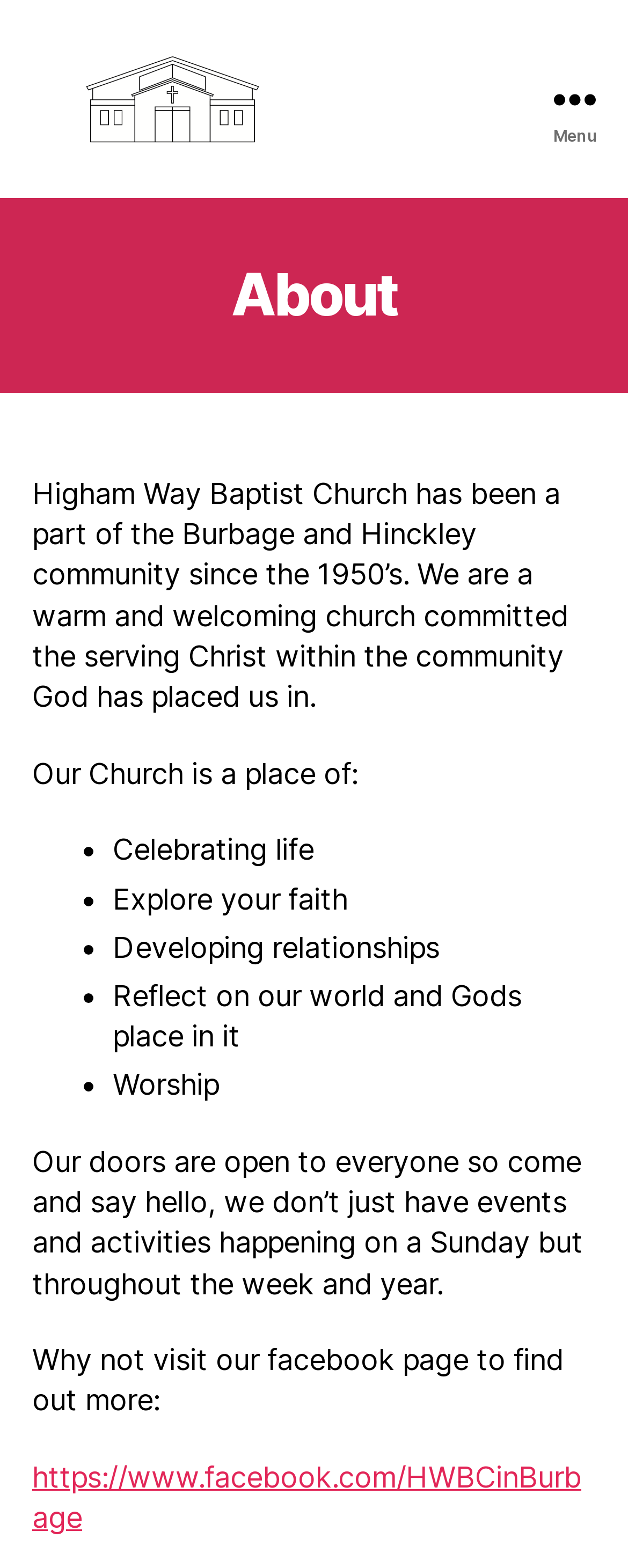What is one of the things the church is a place of?
Using the screenshot, give a one-word or short phrase answer.

Celebrating life